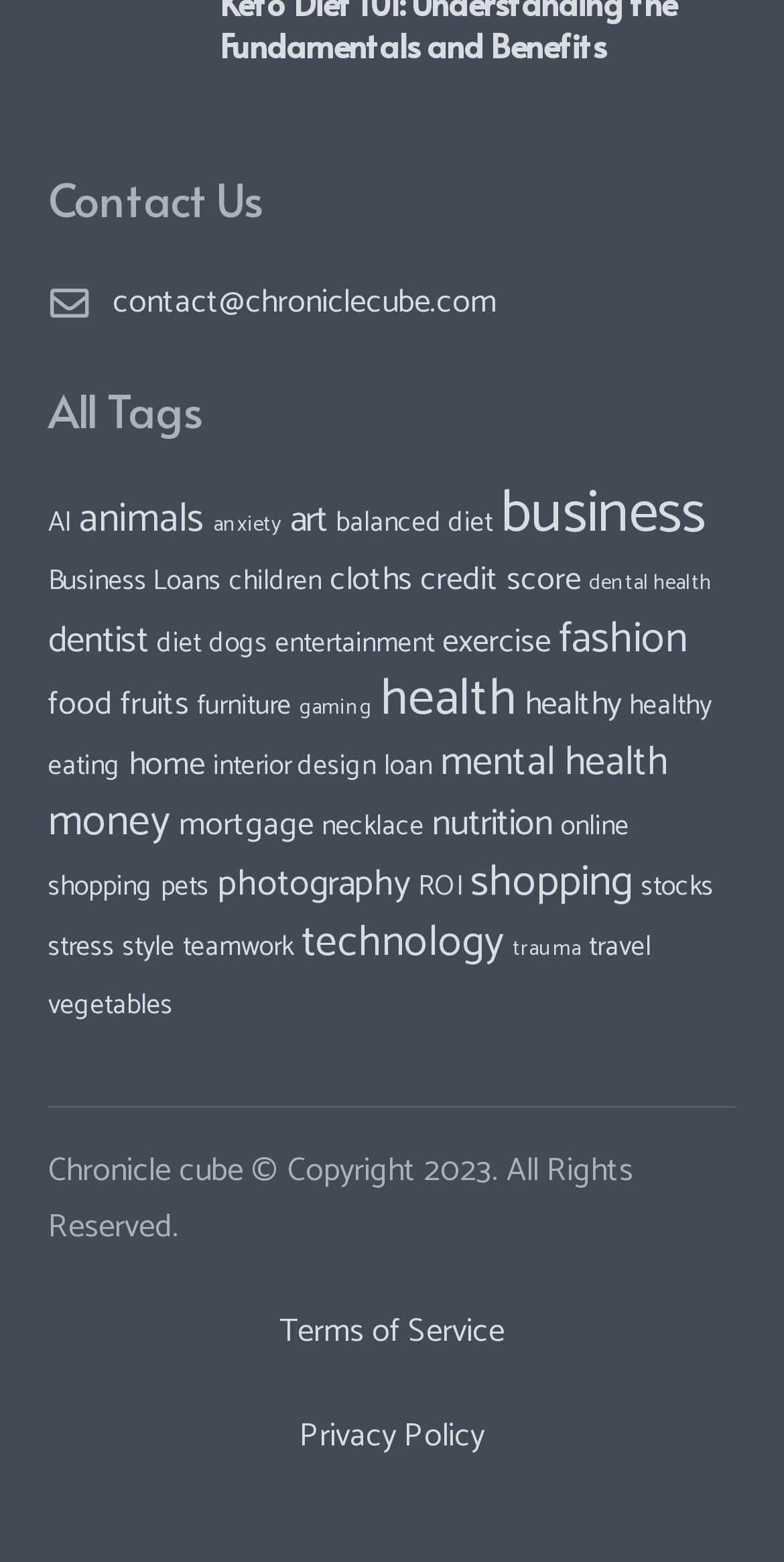Determine the bounding box coordinates of the clickable region to execute the instruction: "Read about business loans". The coordinates should be four float numbers between 0 and 1, denoted as [left, top, right, bottom].

[0.638, 0.299, 0.9, 0.36]